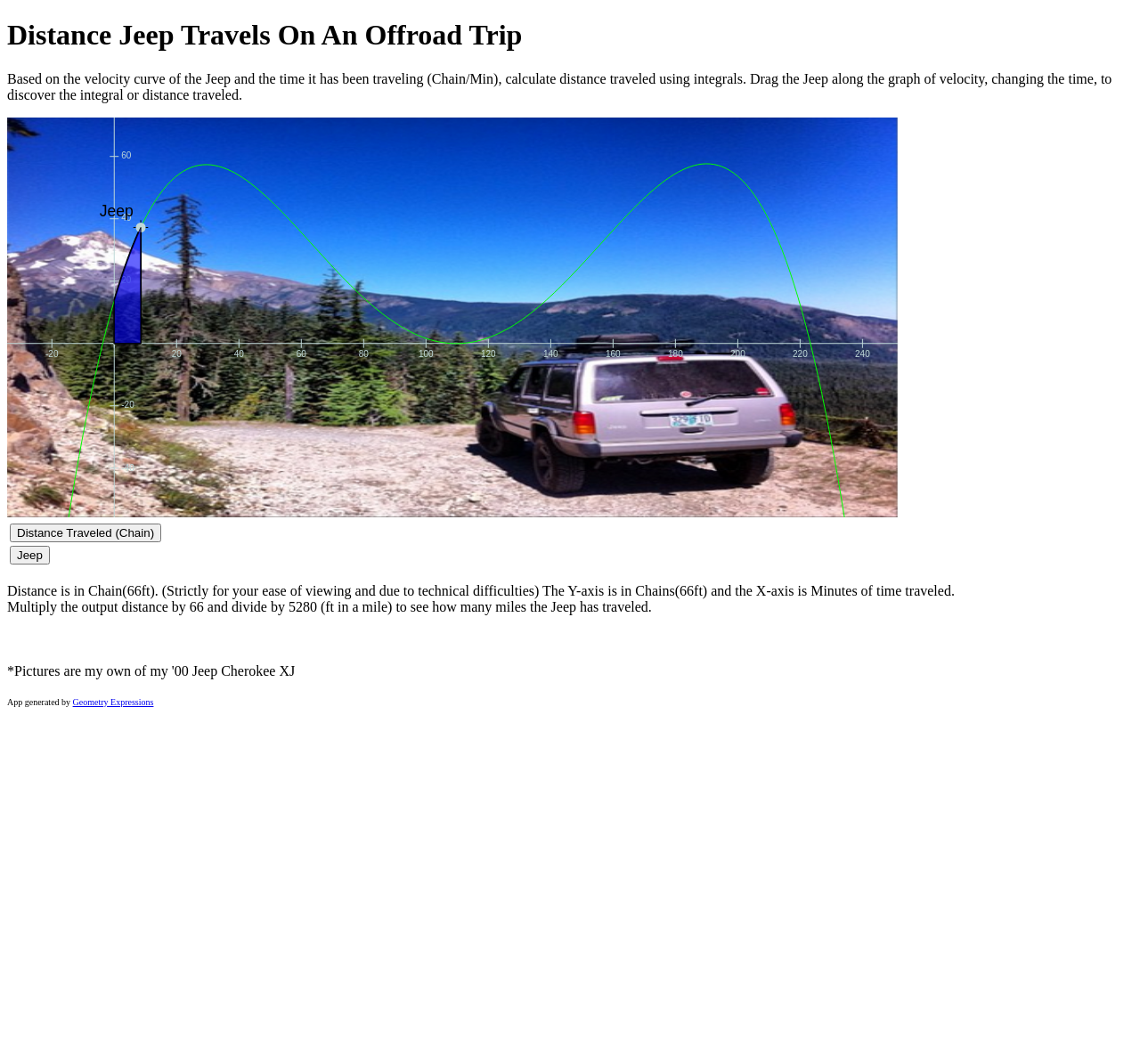Convey a detailed summary of the webpage, mentioning all key elements.

The webpage is about calculating the distance traveled by a Jeep on an offroad trip. At the top, there is a heading with the title "Distance Jeep Travels On An Offroad Trip". Below the heading, there is a paragraph of text that explains how to calculate the distance traveled using integrals and velocity curves.

To the right of the paragraph, there is a canvas element that requires an HTML5-compliant browser. Below the canvas, there is a table with two rows. The first row has two columns, with a button labeled "Distance Traveled (Chain)" on the left and an empty column on the right. The second row also has two columns, with a button labeled "Jeep" on the left and an empty column on the right.

Below the table, there are three paragraphs of text. The first paragraph explains that the distance is in chains (66ft) and provides information about the Y-axis and X-axis. The second paragraph provides instructions on how to convert the output distance to miles. The third paragraph mentions that the app was generated by Geometry Expressions, which is a clickable link.

Overall, the webpage appears to be an interactive tool for calculating the distance traveled by a Jeep on an offroad trip, with explanatory text and interactive elements such as buttons and a canvas.